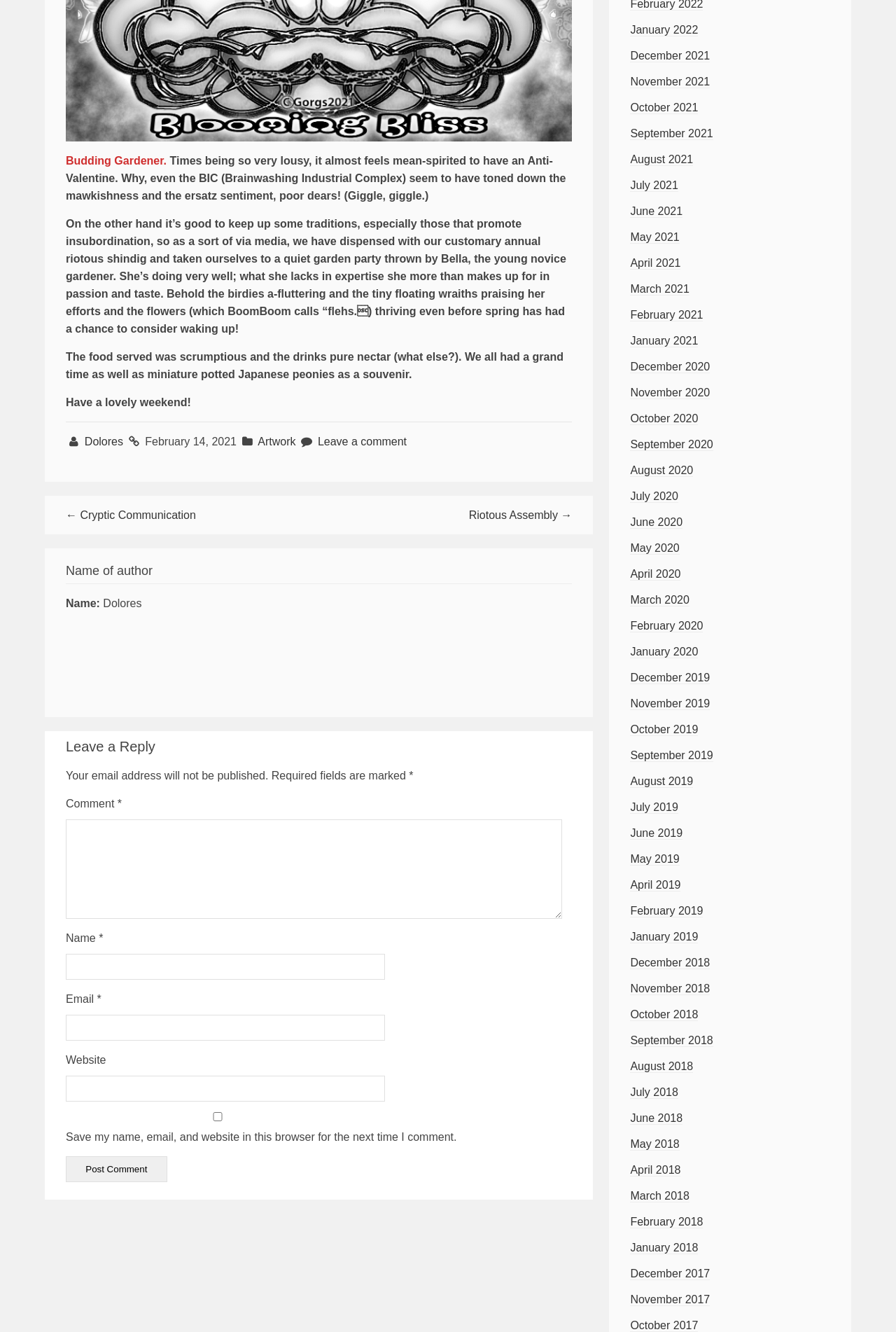Can you specify the bounding box coordinates of the area that needs to be clicked to fulfill the following instruction: "Click the 'Dolores' link"?

[0.094, 0.327, 0.141, 0.336]